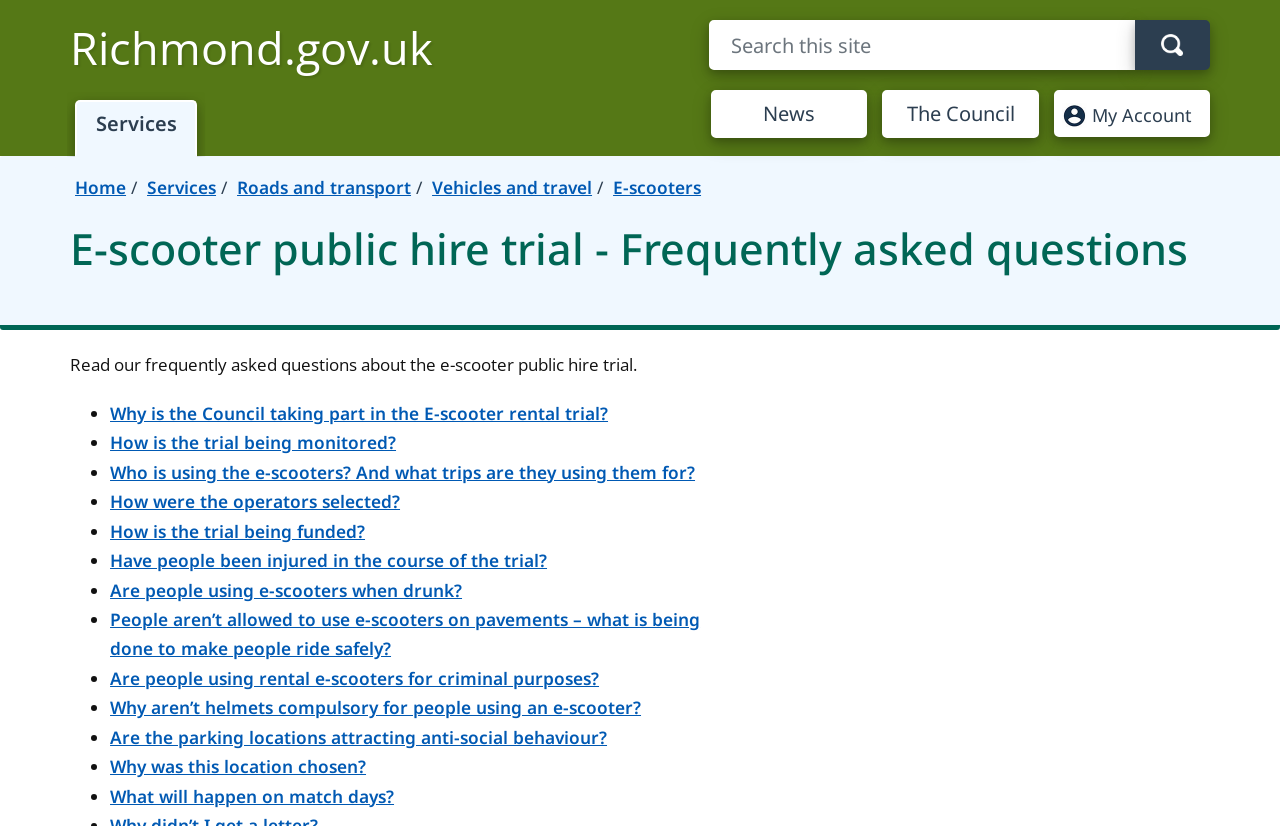Provide the bounding box coordinates of the section that needs to be clicked to accomplish the following instruction: "Learn about how the trial is being funded."

[0.086, 0.629, 0.285, 0.657]